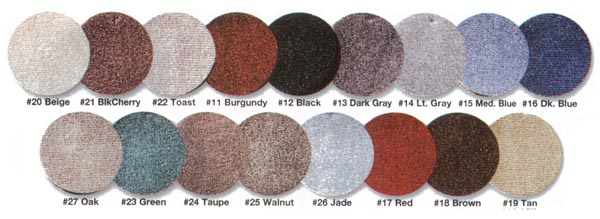How many color options are available for the dash covers?
Examine the screenshot and reply with a single word or phrase.

20